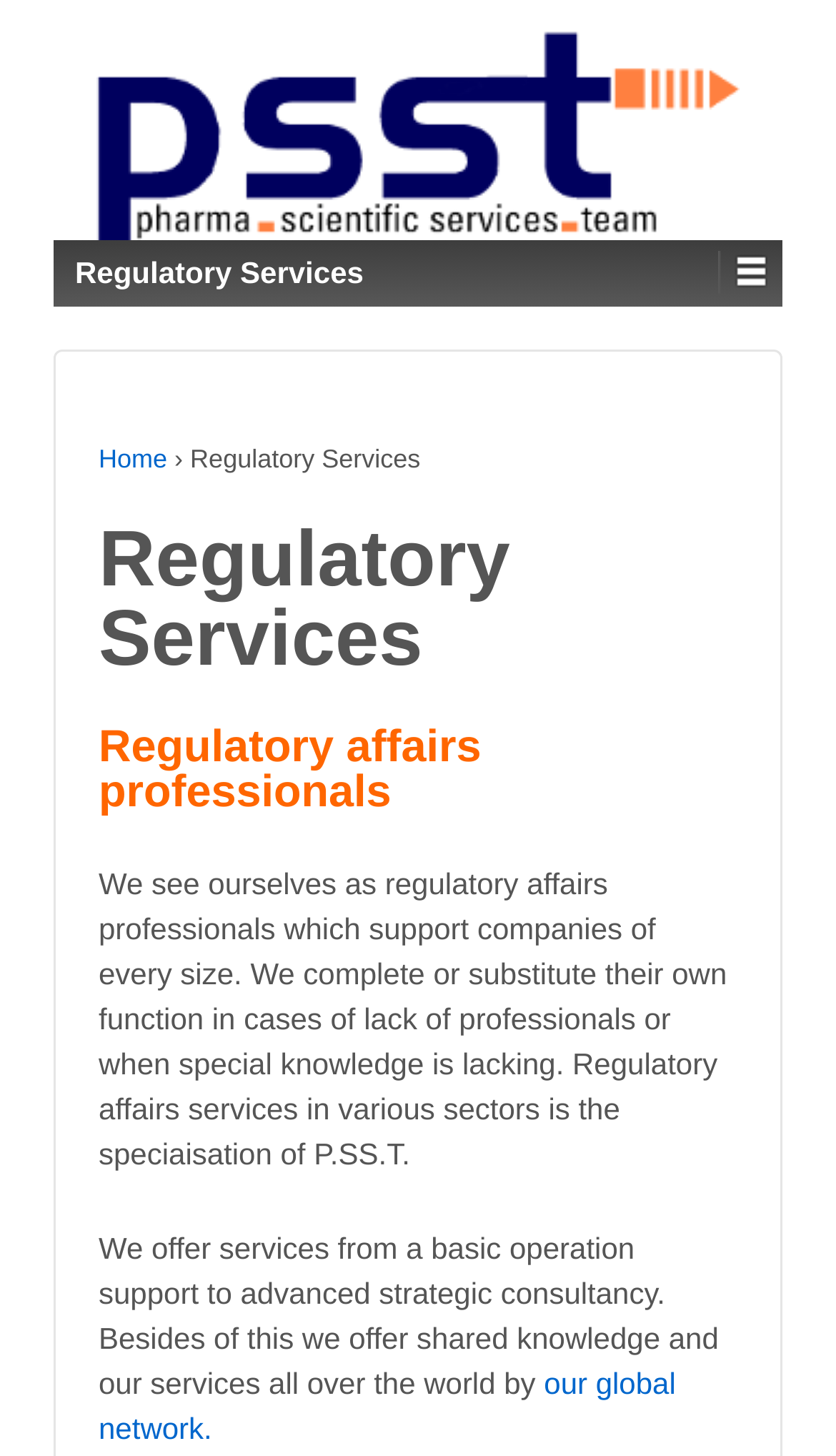Respond to the question with just a single word or phrase: 
What kind of companies do they support?

Companies of every size